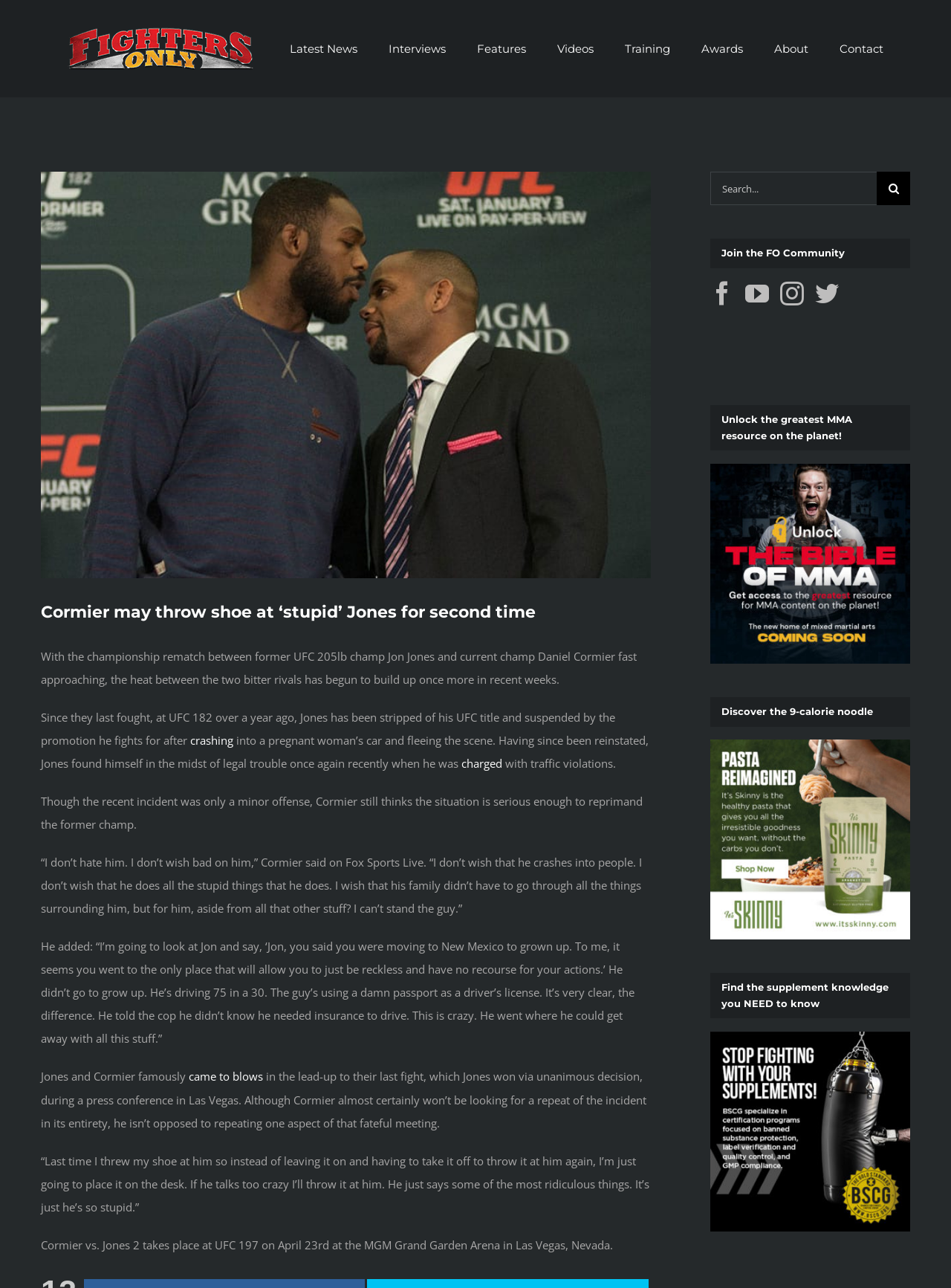Locate the headline of the webpage and generate its content.

Cormier may throw shoe at ‘stupid’ Jones for second time